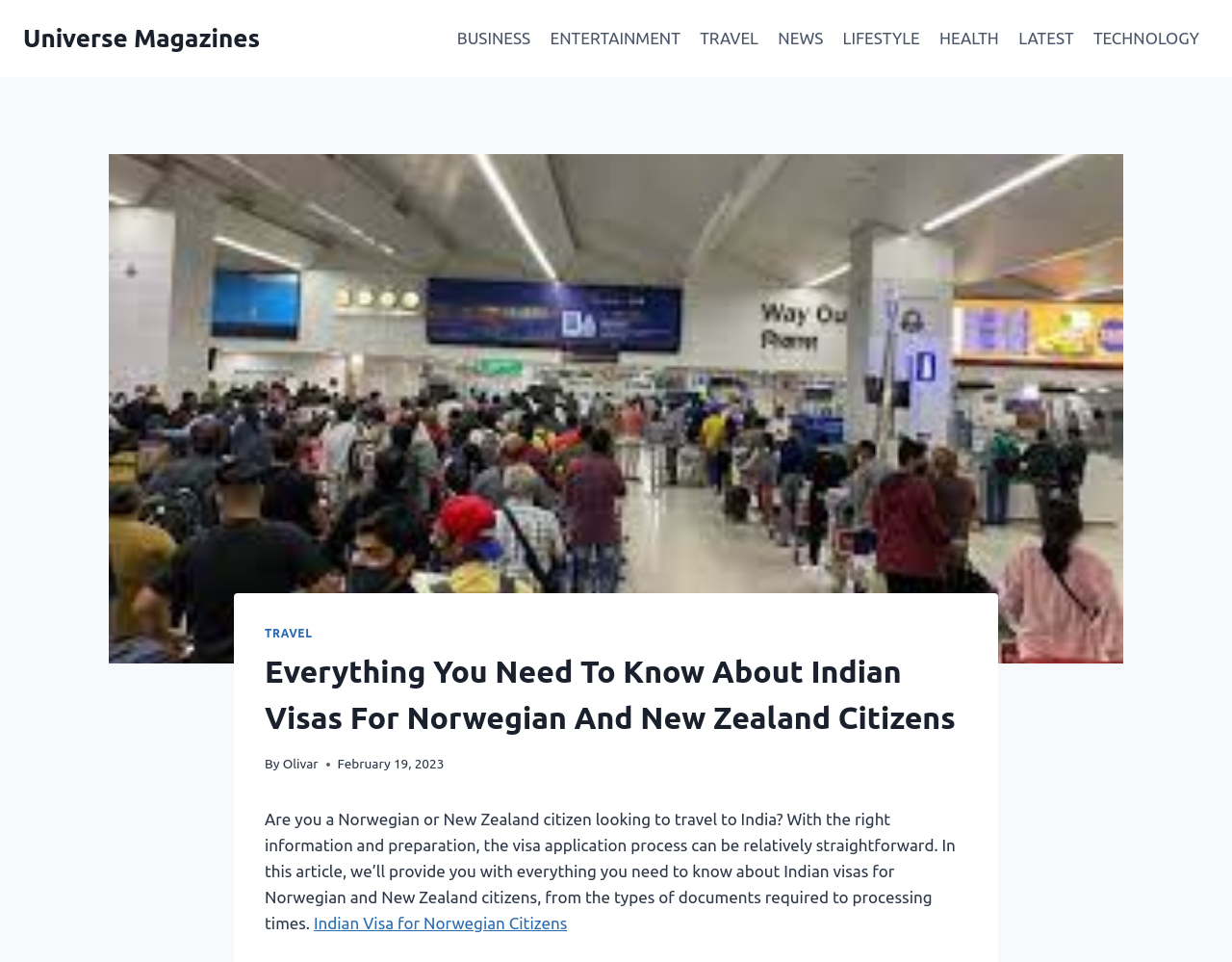Please identify the bounding box coordinates of the clickable area that will allow you to execute the instruction: "Navigate to the TRAVEL section".

[0.56, 0.016, 0.624, 0.064]